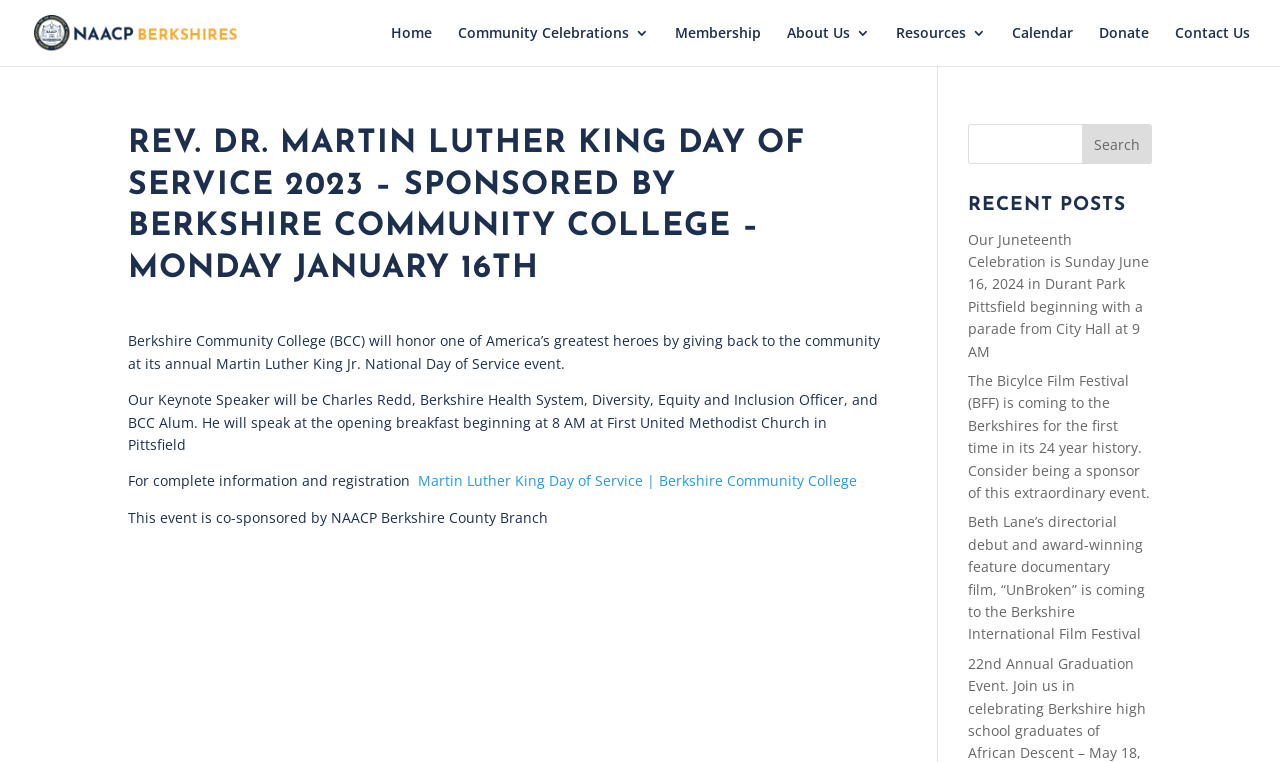Please study the image and answer the question comprehensively:
What is the name of the organization co-sponsoring the event?

I found this answer by reading the article content, which states 'This event is co-sponsored by NAACP Berkshire County Branch'.